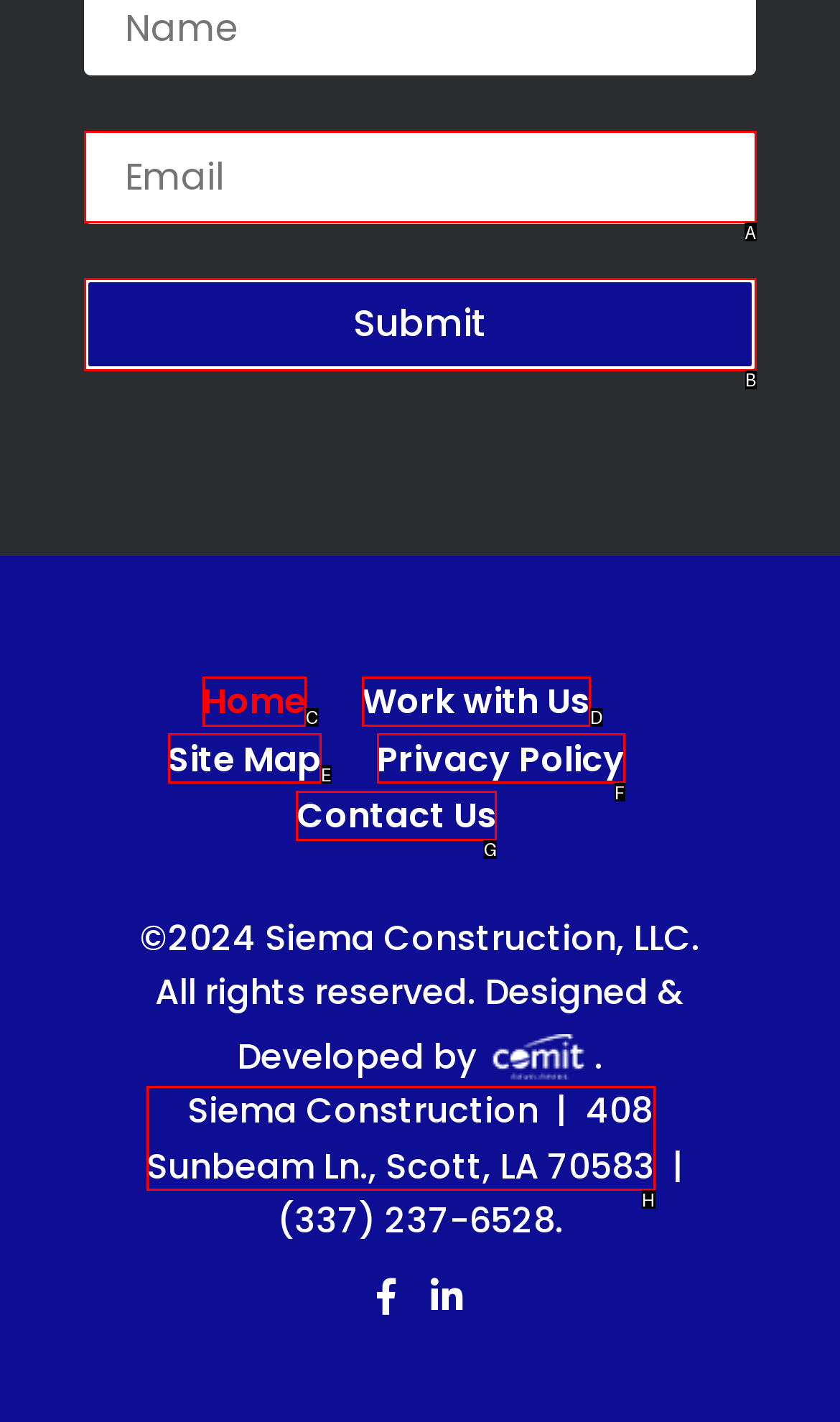Tell me which element should be clicked to achieve the following objective: Enter text in the required field
Reply with the letter of the correct option from the displayed choices.

A